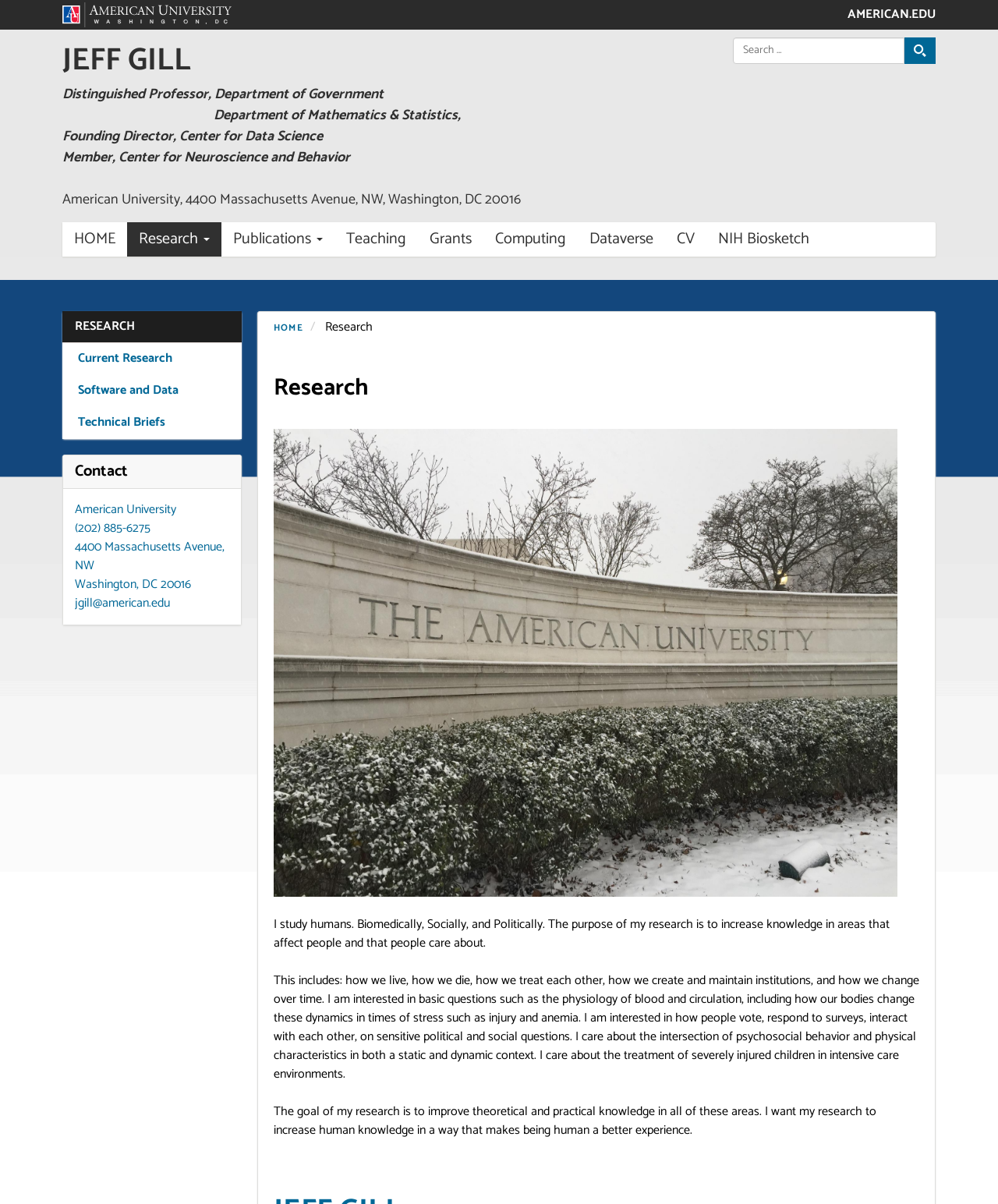What is the purpose of the professor's research?
Please provide an in-depth and detailed response to the question.

The purpose of the professor's research is to increase knowledge in areas that affect people and that people care about, as stated in the StaticText 'I study humans. Biomedically, Socially, and Politically. The purpose of my research is to increase knowledge in areas that affect people and that people care about.'